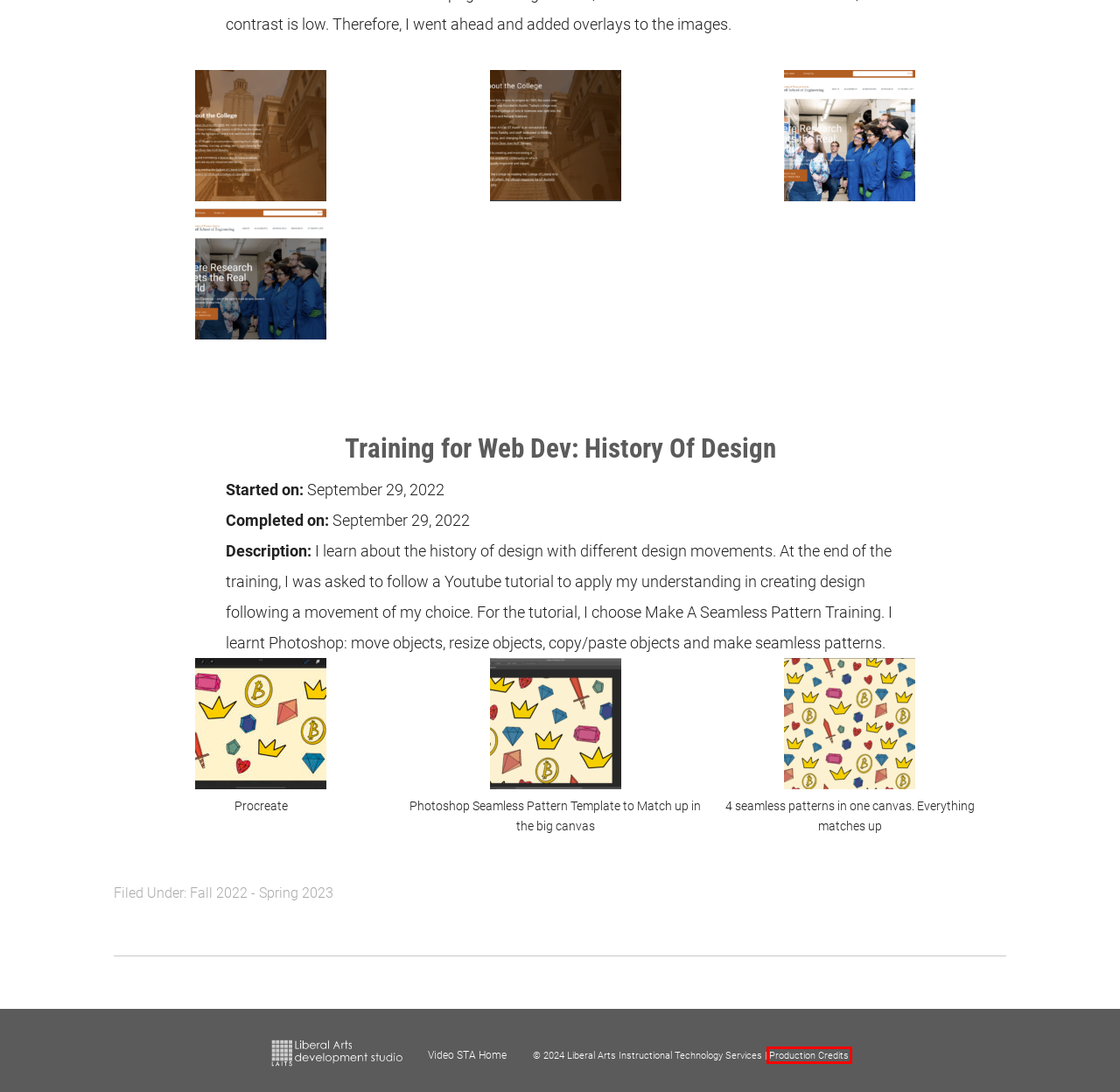Analyze the given webpage screenshot and identify the UI element within the red bounding box. Select the webpage description that best matches what you expect the new webpage to look like after clicking the element. Here are the candidates:
A. Fall 2022 – Spring 2023
B. Production Credits
C. IMG_7BFAB48140B4-1
D. Screen Shot 2022-09-29 at 10.17.10 AM
E. Screen Shot 2022-09-29 at 10.16.56 AM
F. Resources
G. Isaiah Thomas
H. We were STAs

B